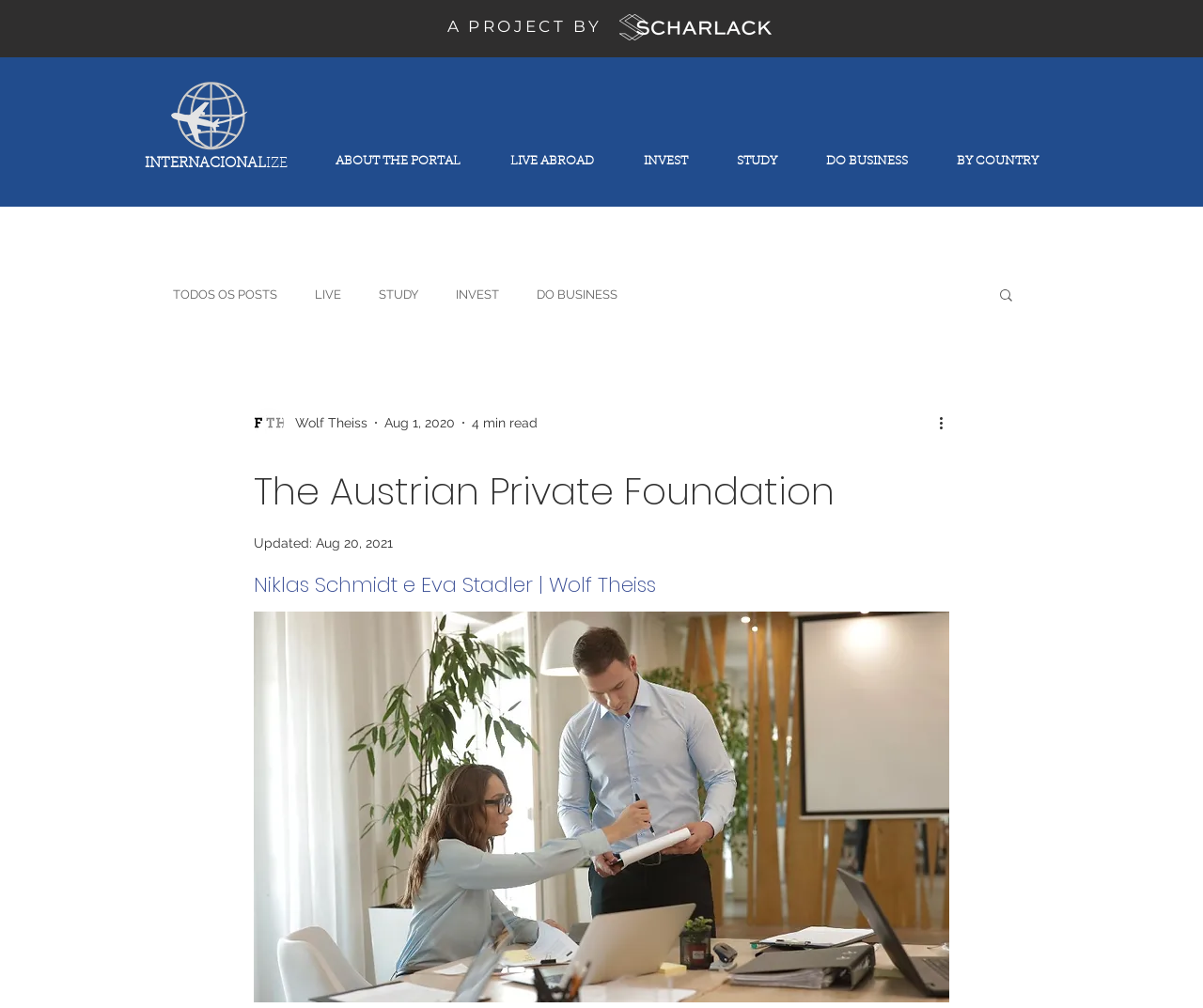Determine the coordinates of the bounding box for the clickable area needed to execute this instruction: "Click the 'ABOUT THE PORTAL' link".

[0.258, 0.129, 0.403, 0.175]